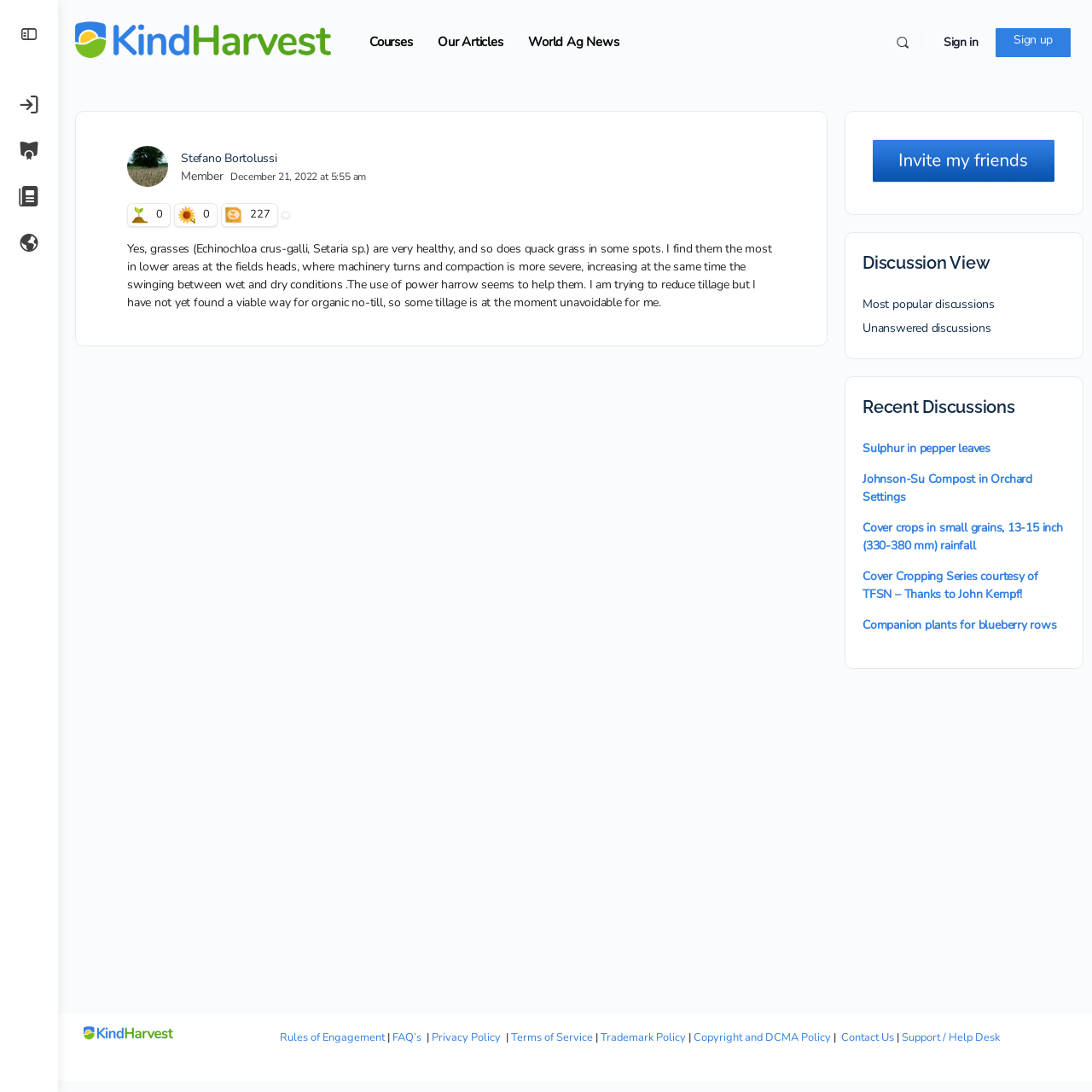Write an extensive caption that covers every aspect of the webpage.

The webpage is titled "KindHarvest.Ag" and appears to be a community forum or discussion board focused on agriculture. At the top left, there is a header section with a series of links, including "Sign in", "Courses", "Our Articles", and "World Ag News". Below this, there is a search bar icon with the text "Search".

The main content area is divided into two sections. On the left, there is a profile section featuring a user named Stefano Bortolussi, with links to view their profile and a heading with their name. Below this, there is a block of text discussing the health benefits of certain grasses and the use of power harrow in farming.

On the right, there is a section titled "Discussion View" with links to "Most popular discussions", "Unanswered discussions", and "Recent Discussions". Below this, there are several links to specific discussion topics, including "Sulphur in pepper leaves", "Johnson-Su Compost in Orchard Settings", and "Cover crops in small grains".

At the bottom of the page, there is a footer section with links to "Rules of Engagement", "FAQ's", "Privacy Policy", "Terms of Service", and other related pages. There is also a link to "Contact Us" and "Support / Help Desk". An image of the KindHarvest.Ag logo is located at the bottom left of the page.